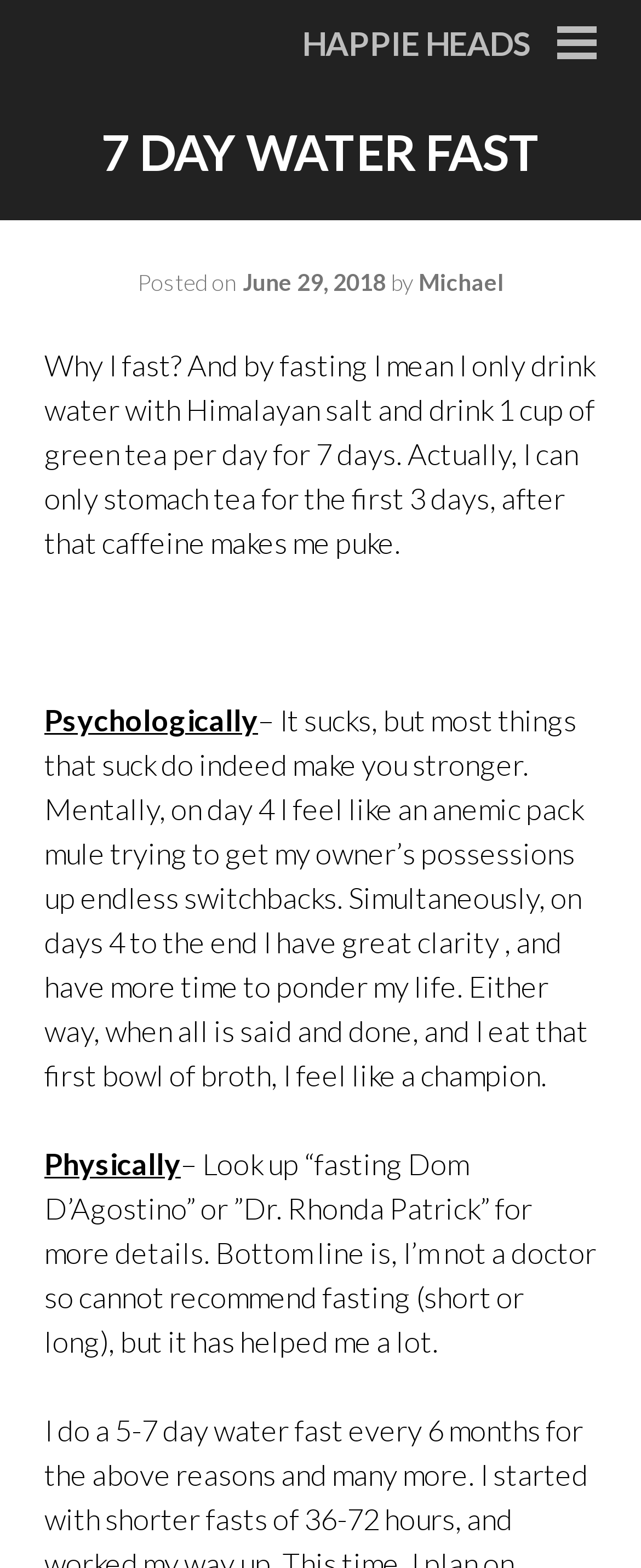What is the author's name of the article?
Please answer the question with a detailed response using the information from the screenshot.

I found the author's name by looking at the link element with the text 'by' and then finding the next link element which contains the author's name, 'Michael'.